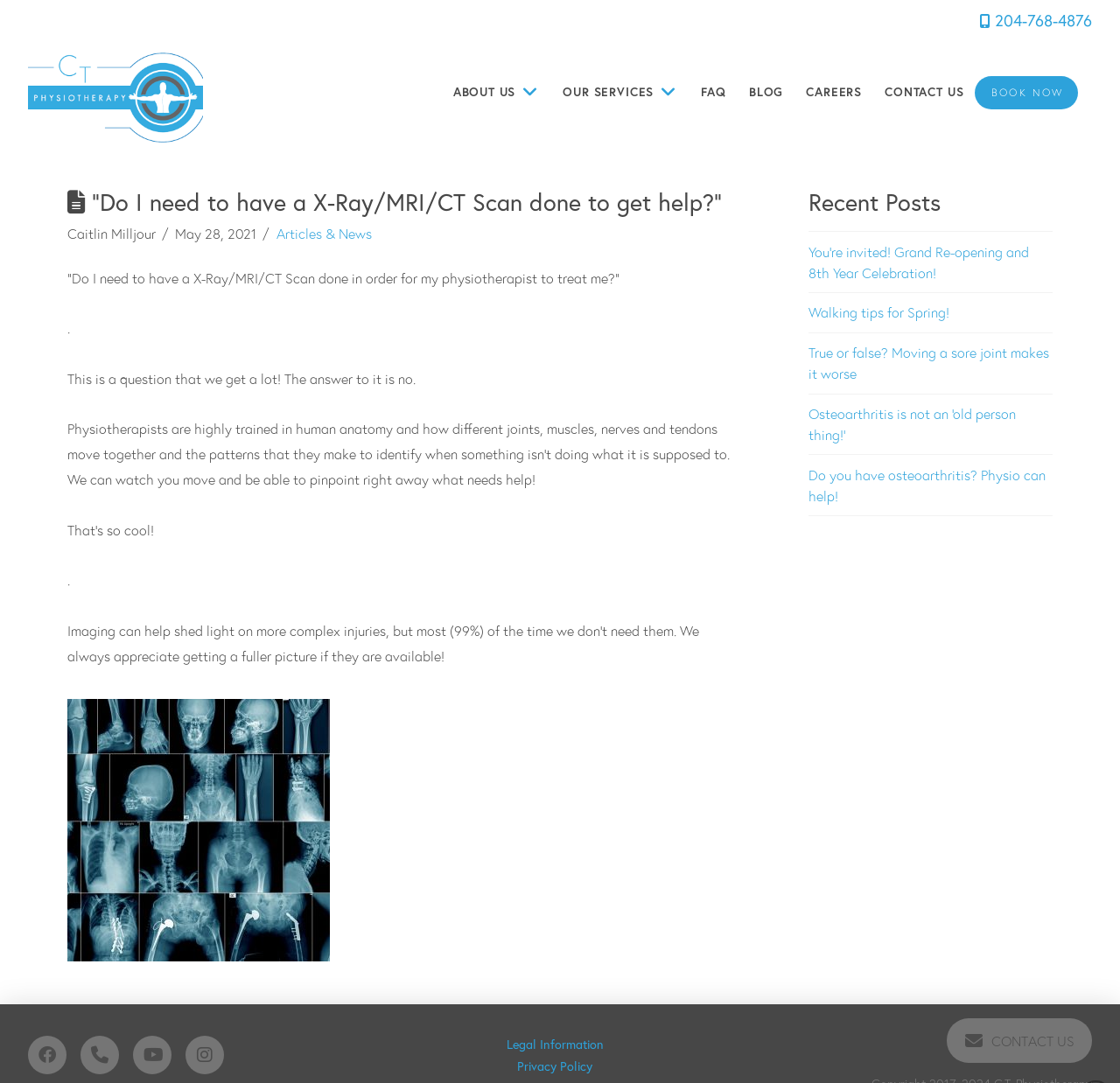Answer the question using only a single word or phrase: 
What is the name of the author of the article?

Caitlin Milljour